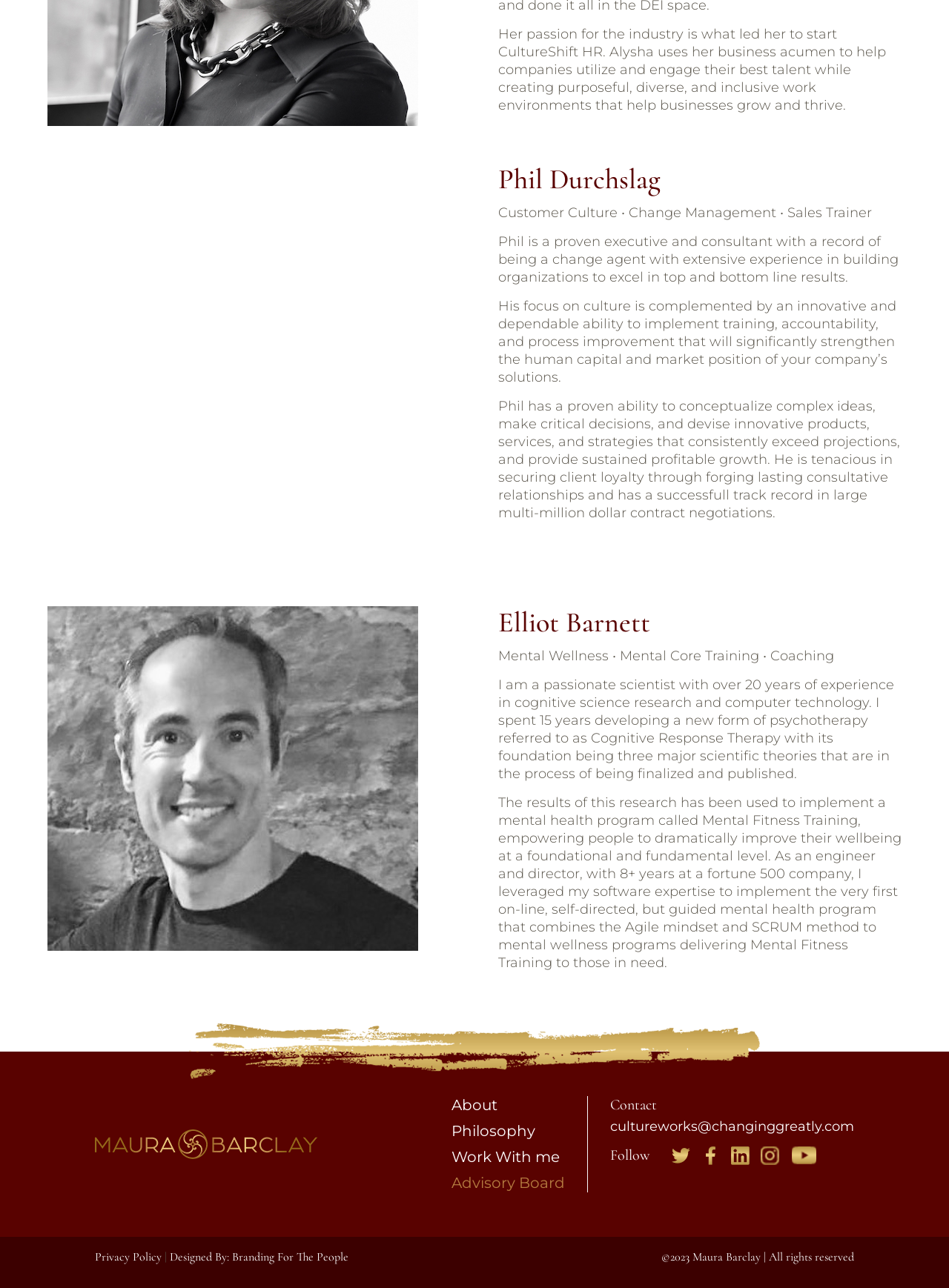Point out the bounding box coordinates of the section to click in order to follow this instruction: "Go to 'Partner Offers'".

None